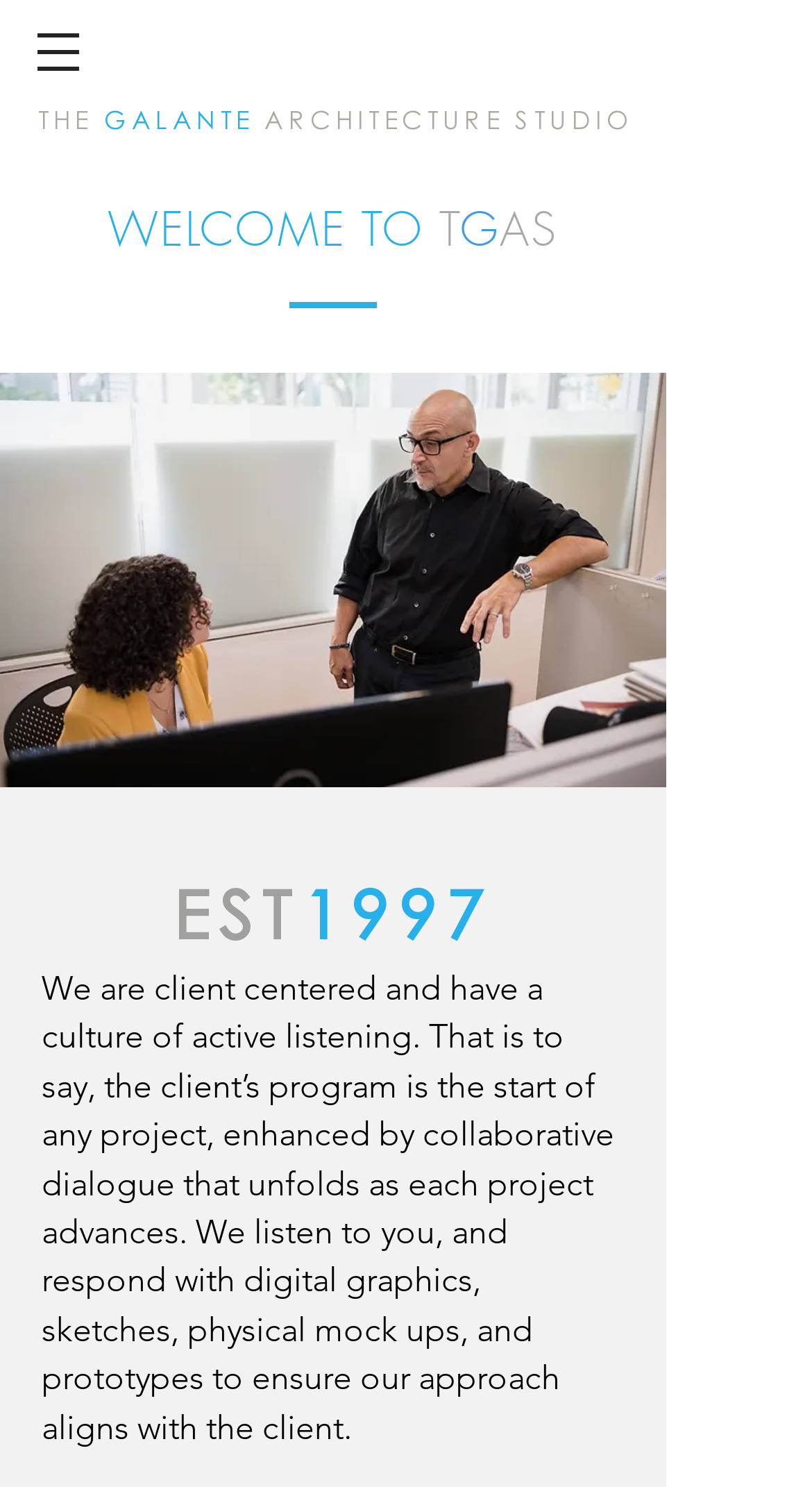Respond to the question below with a single word or phrase:
What is the year the studio was established?

1997